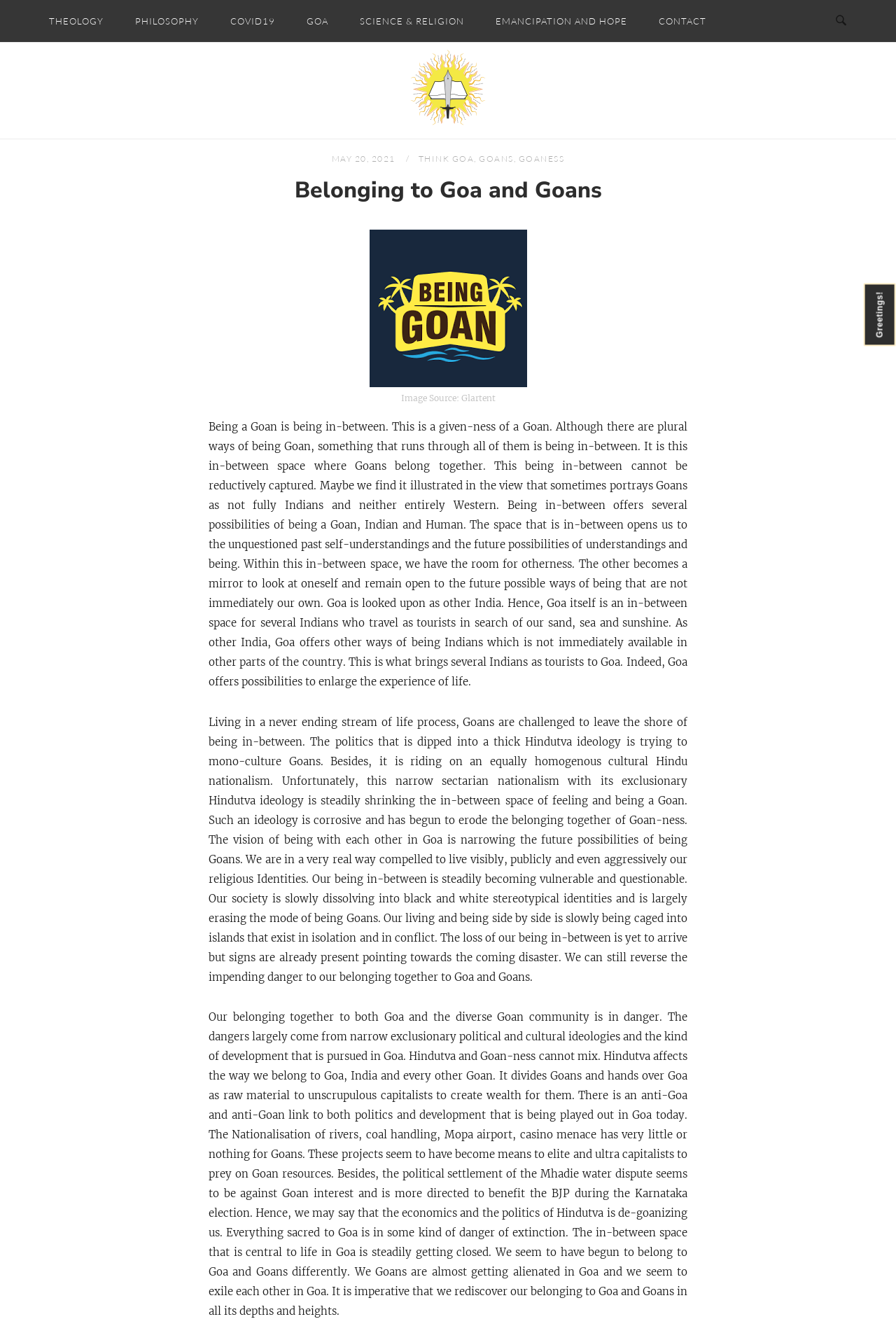Determine the bounding box coordinates of the clickable element to achieve the following action: 'Contact us'. Provide the coordinates as four float values between 0 and 1, formatted as [left, top, right, bottom].

[0.723, 0.001, 0.8, 0.03]